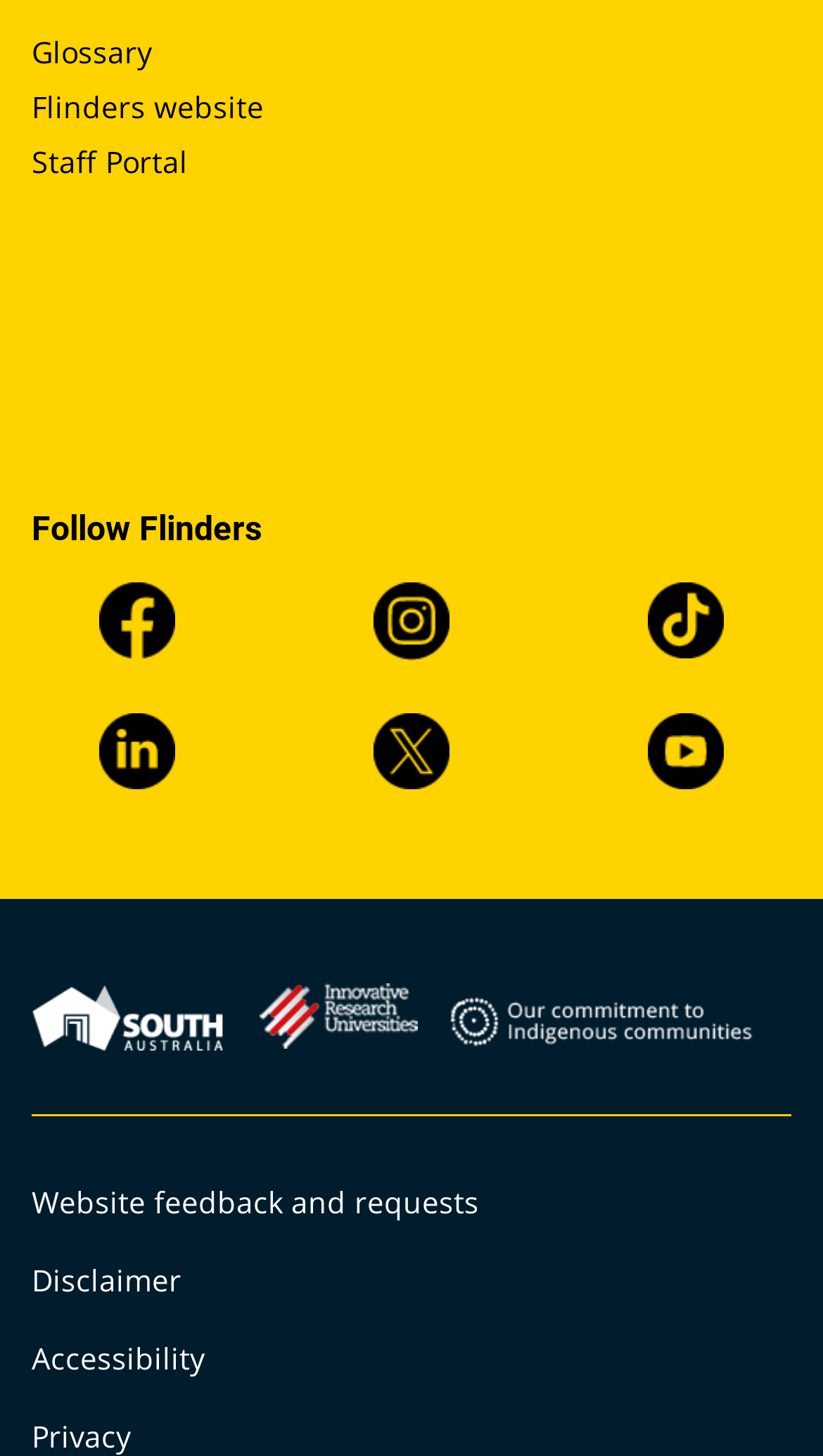Utilize the information from the image to answer the question in detail:
What is the purpose of the 'Website feedback and requests' link?

I inferred this answer by looking at the text of the link, which suggests that it is for users to provide feedback or make requests about the website.